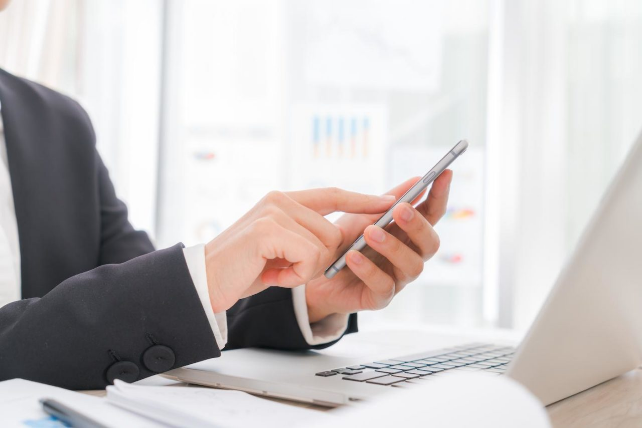What type of computer is on the desk?
Using the image, respond with a single word or phrase.

Laptop